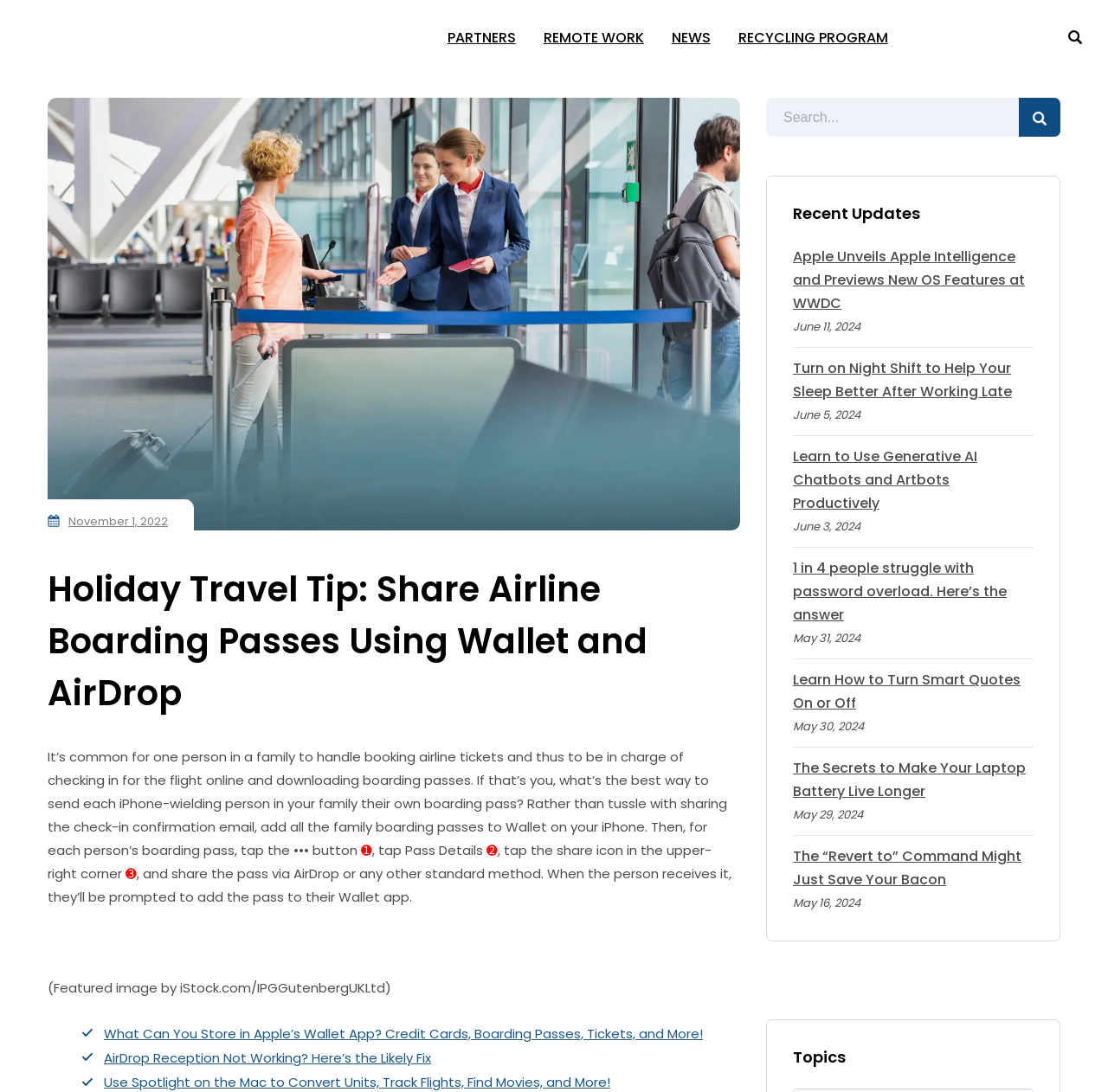Using the details from the image, please elaborate on the following question: What is the app used to store boarding passes?

I inferred this answer by reading the text 'add all the family boarding passes to Wallet on your iPhone' and understanding that the Wallet app is used to store and manage boarding passes.